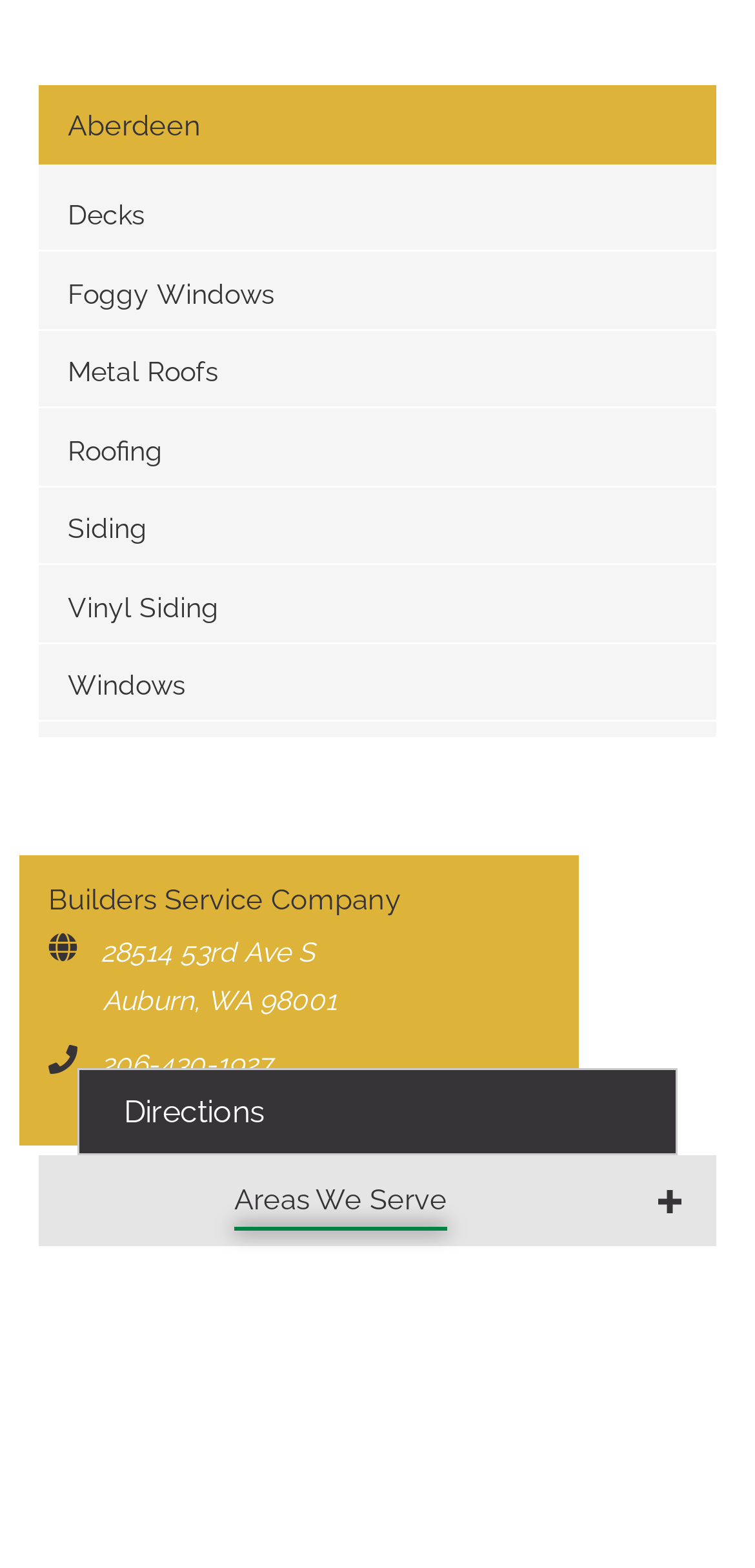What is the company name?
Based on the screenshot, provide a one-word or short-phrase response.

Builders Service Company